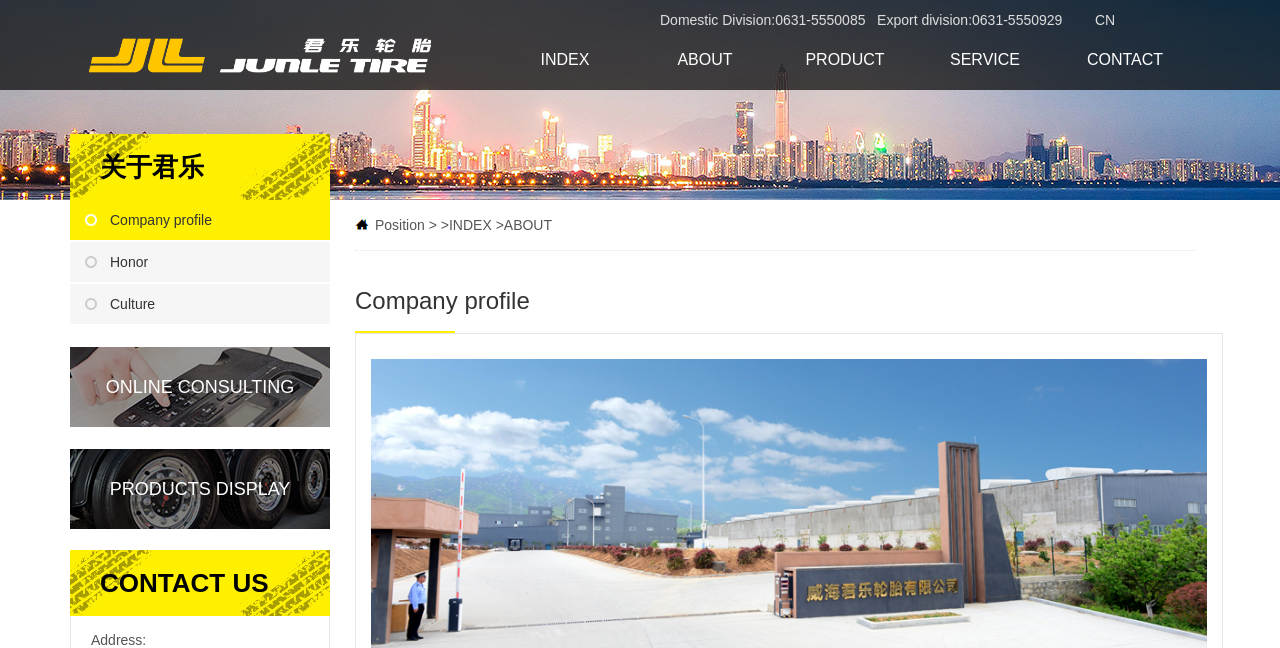Identify the bounding box coordinates for the UI element described as follows: "Honor". Ensure the coordinates are four float numbers between 0 and 1, formatted as [left, top, right, bottom].

[0.055, 0.373, 0.258, 0.435]